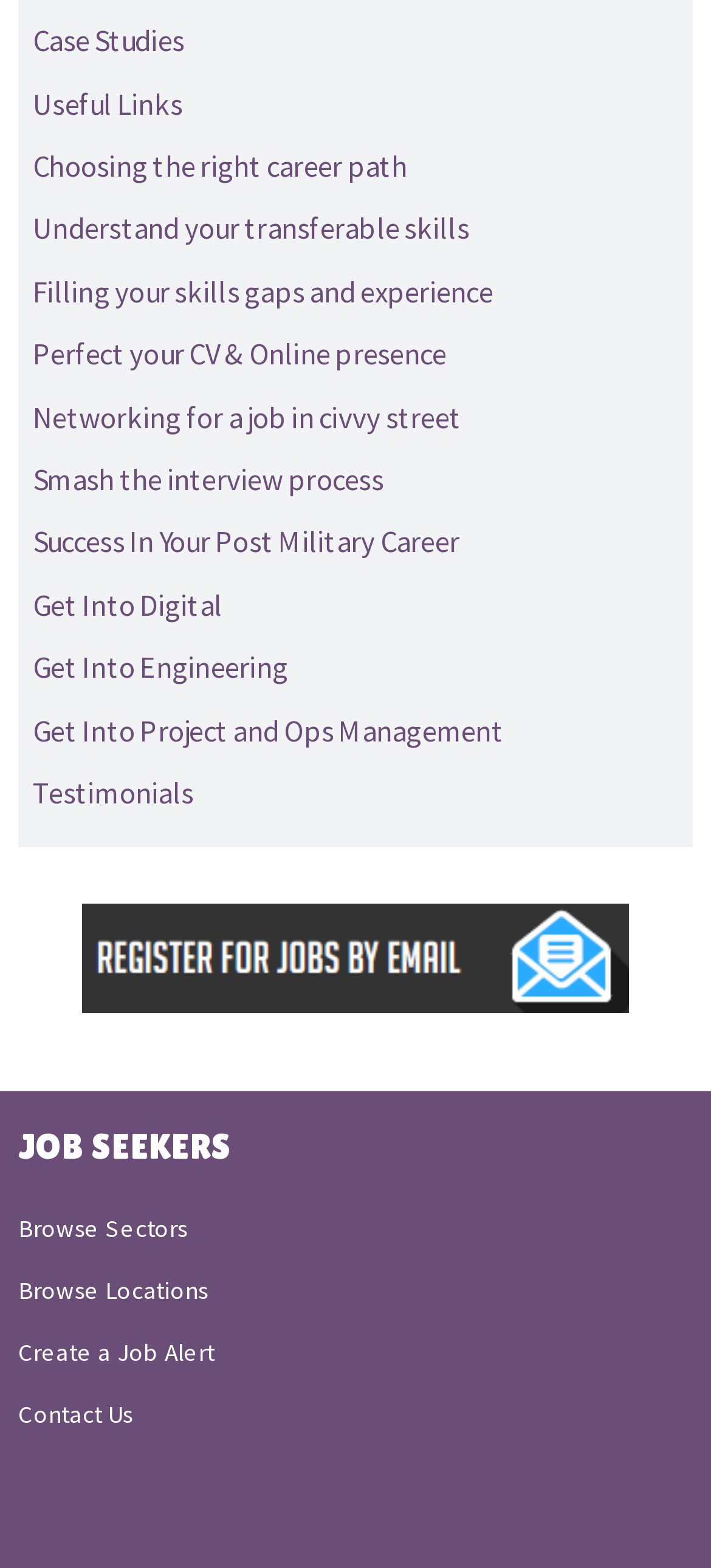Identify the bounding box coordinates of the clickable section necessary to follow the following instruction: "Read case studies". The coordinates should be presented as four float numbers from 0 to 1, i.e., [left, top, right, bottom].

[0.026, 0.007, 0.974, 0.047]